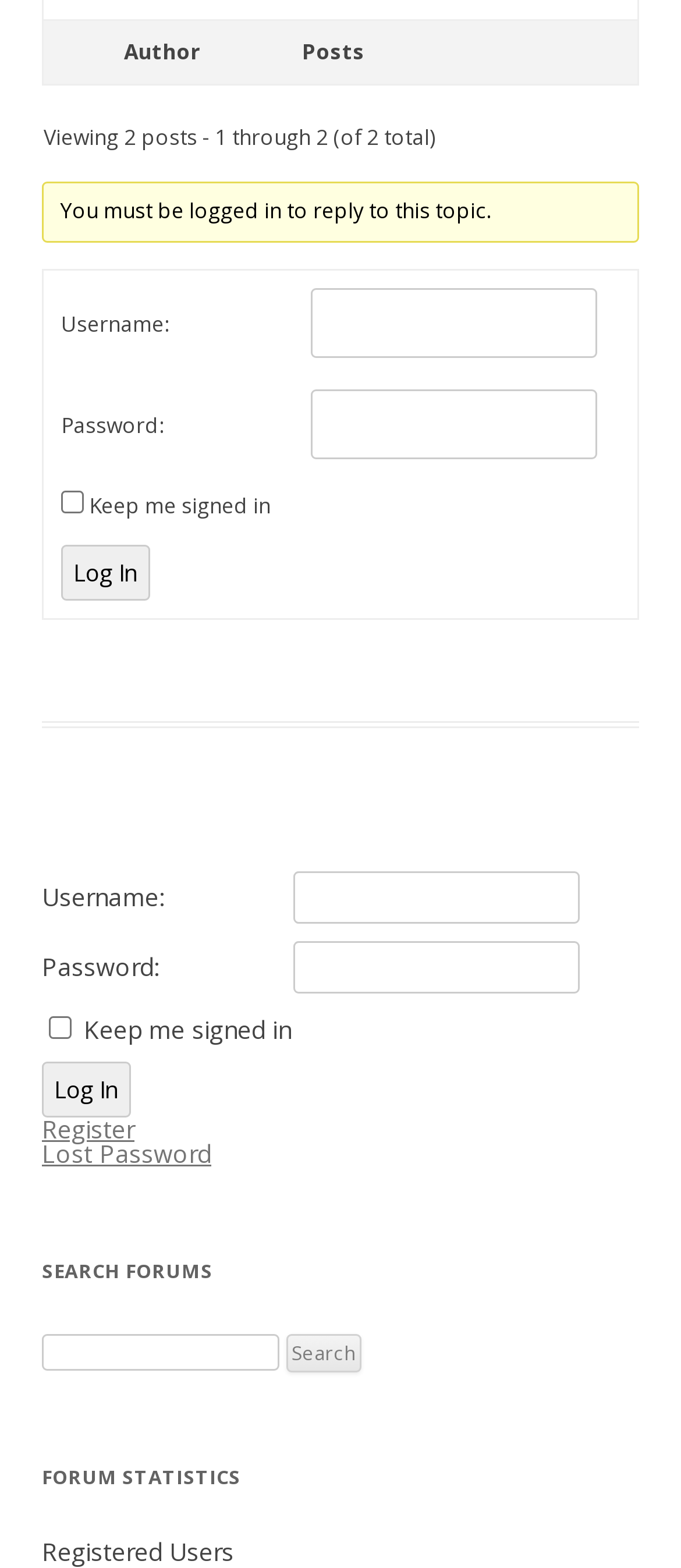How many posts are being viewed?
Provide a one-word or short-phrase answer based on the image.

2